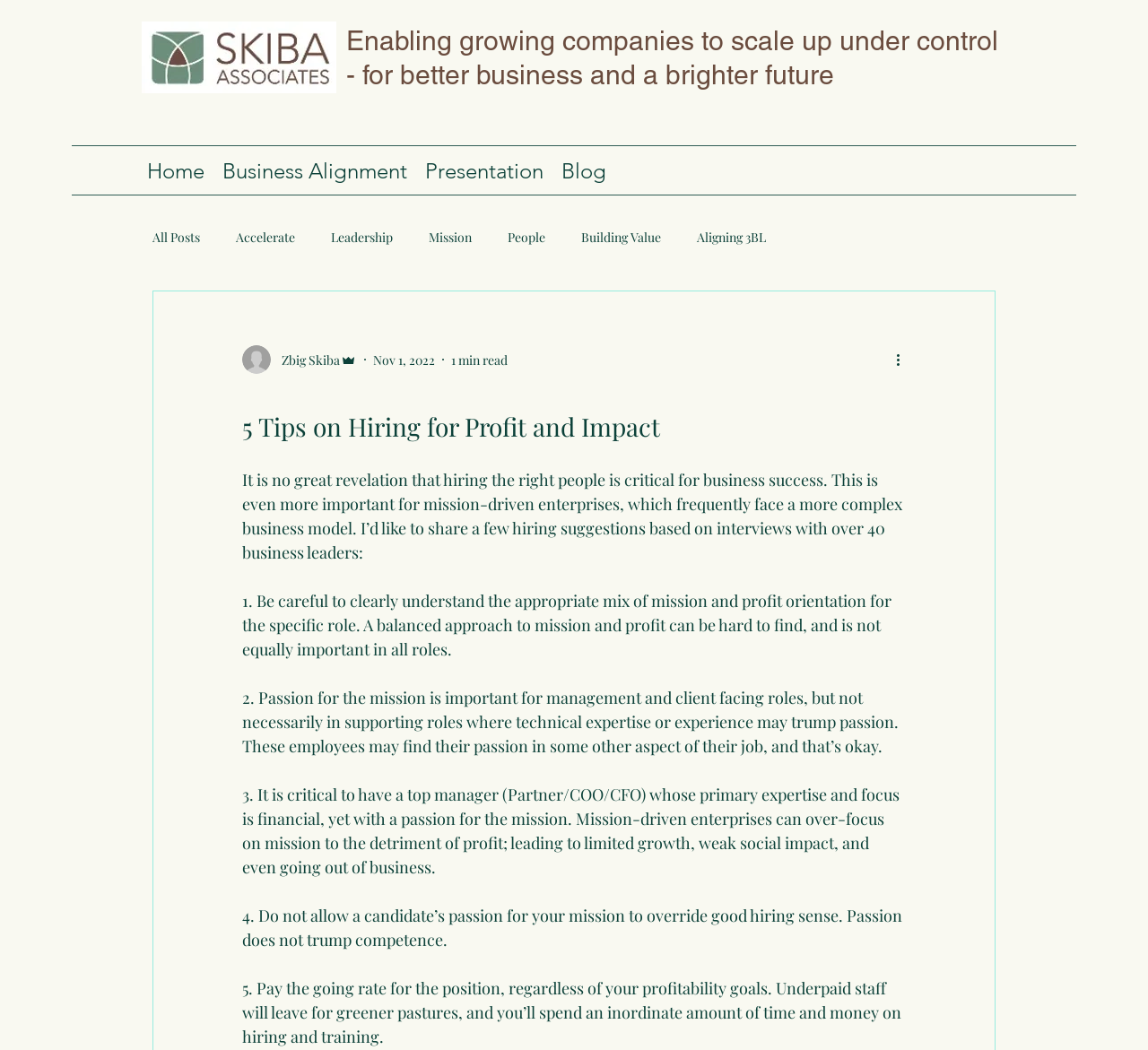Find the headline of the webpage and generate its text content.

Enabling growing companies to scale up under control - for better business and a brighter future